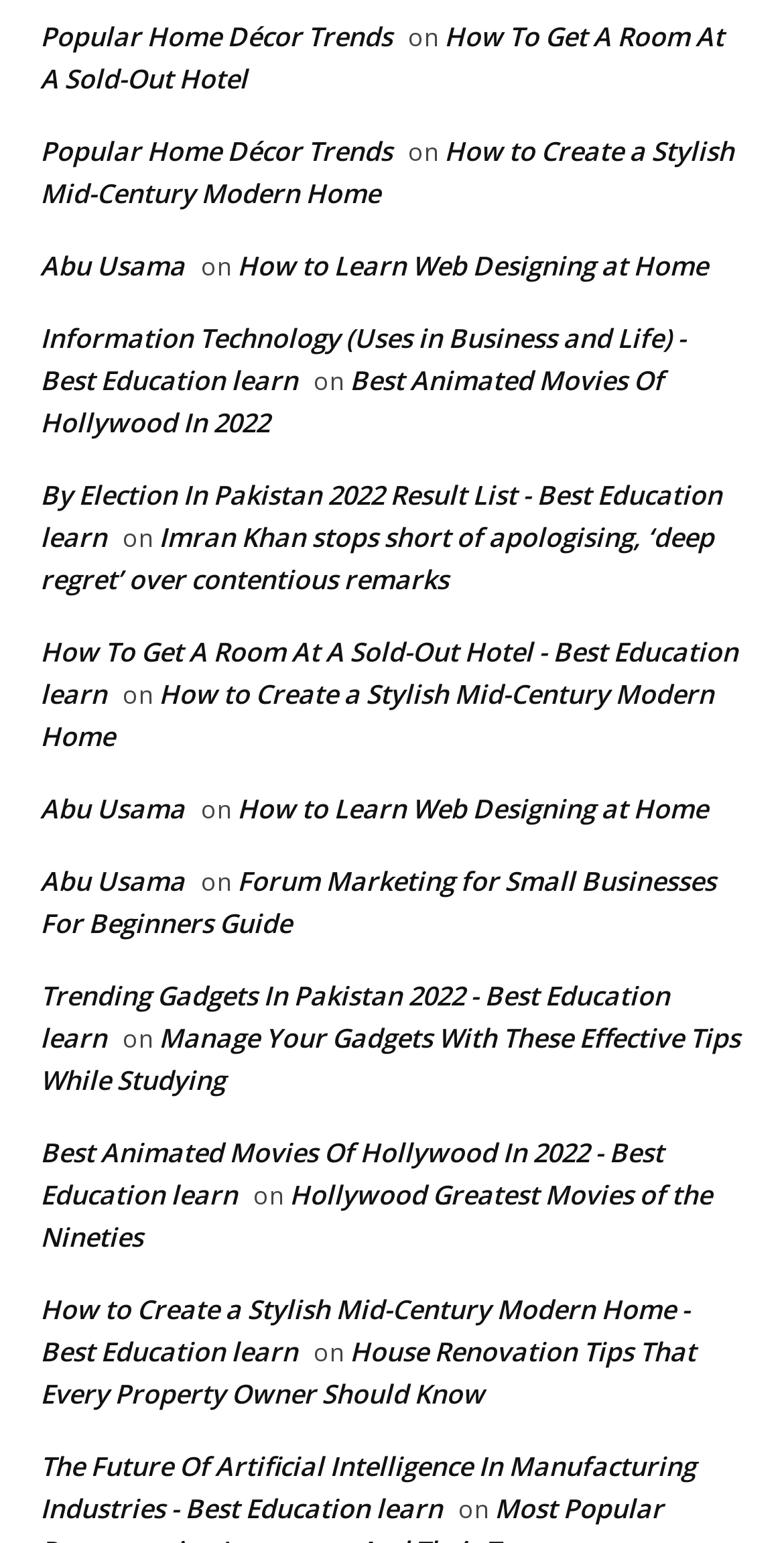Pinpoint the bounding box coordinates of the element to be clicked to execute the instruction: "Read about Imran Khan's remarks".

[0.051, 0.336, 0.91, 0.387]